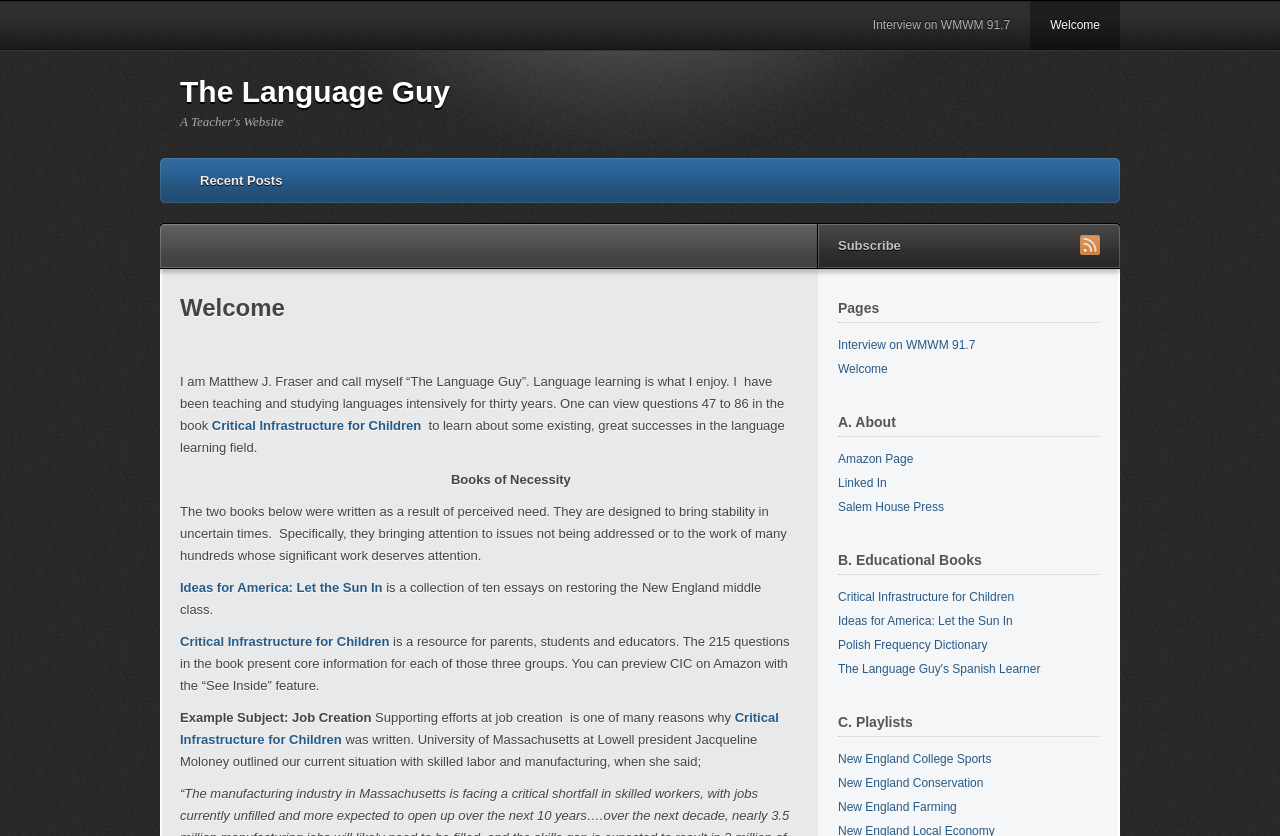What is the author's name?
Ensure your answer is thorough and detailed.

The author's name is mentioned in the text 'I am Matthew J. Fraser and call myself “The Language Guy”.'